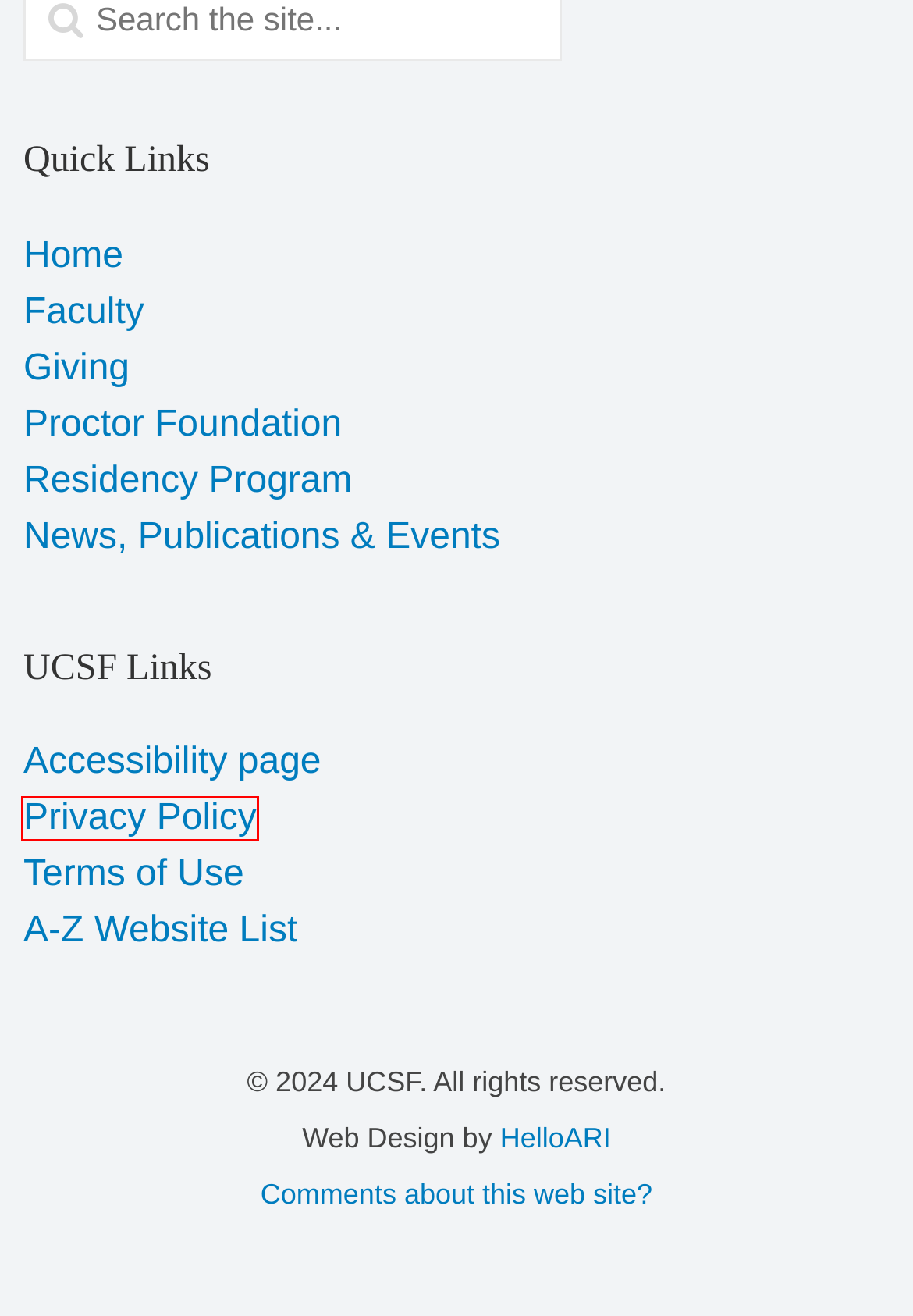Given a webpage screenshot featuring a red rectangle around a UI element, please determine the best description for the new webpage that appears after the element within the bounding box is clicked. The options are:
A. HelloARI« {San Francisco Web Design} {Bay Area WordPress Expert Ari Salomon}
B. Website Terms of Use | UCSF Websites
C. Home - All May See
D. Digital Accessibility | UCSF Websites
E. UCSF Ophthalmology Aesthetic Surgery Center: Consult Information Request
F. The Francis I. Proctor Foundation for Research in Ophthalmology |
G. Website Privacy Policy | UC San Francisco
H. A-Z Websites | UCSF Websites

G